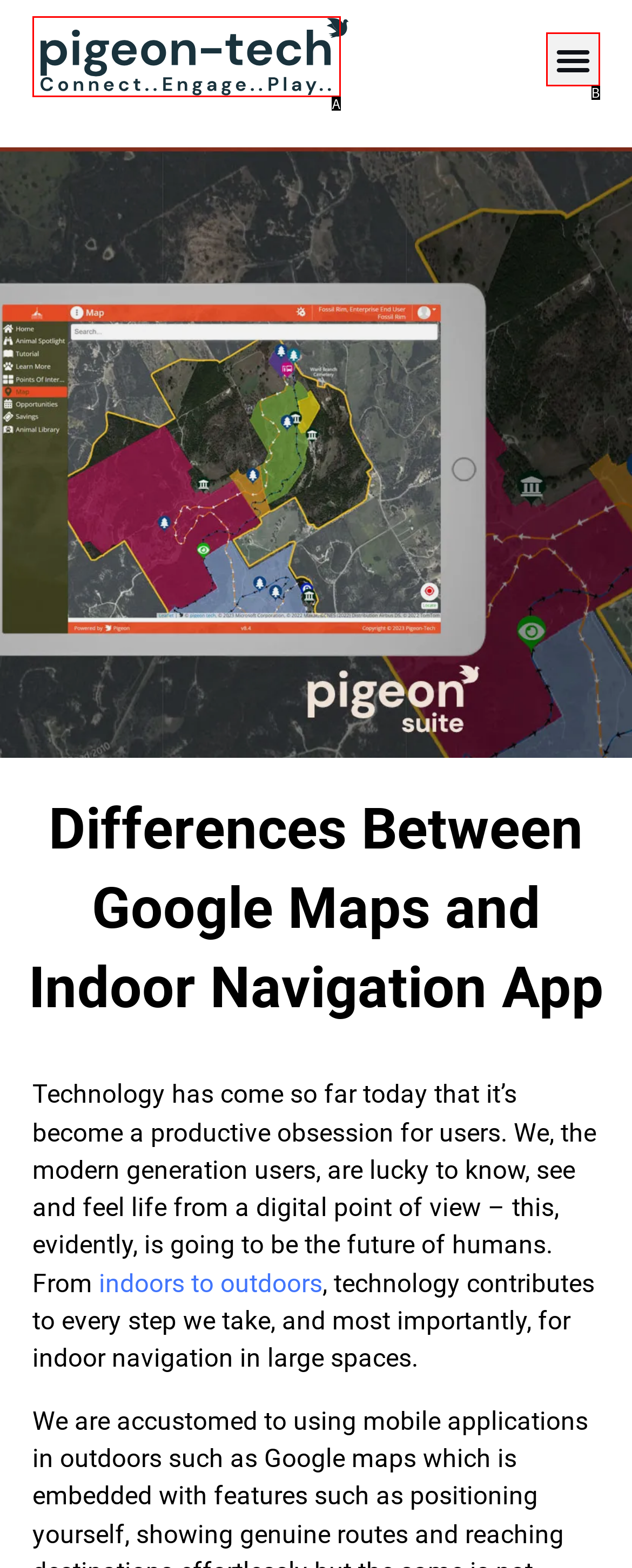Using the description: <前へ, find the corresponding HTML element. Provide the letter of the matching option directly.

None